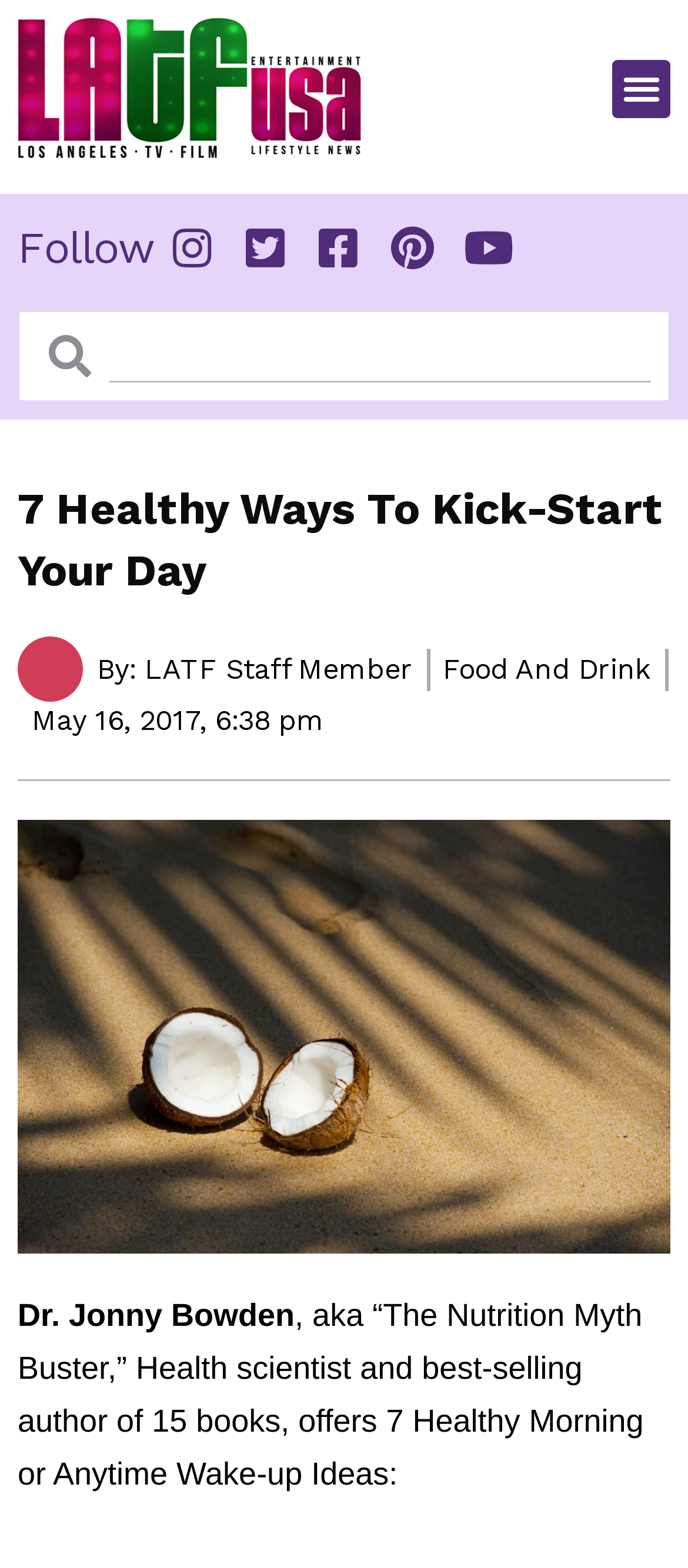Locate and generate the text content of the webpage's heading.

7 Healthy Ways To Kick-Start Your Day